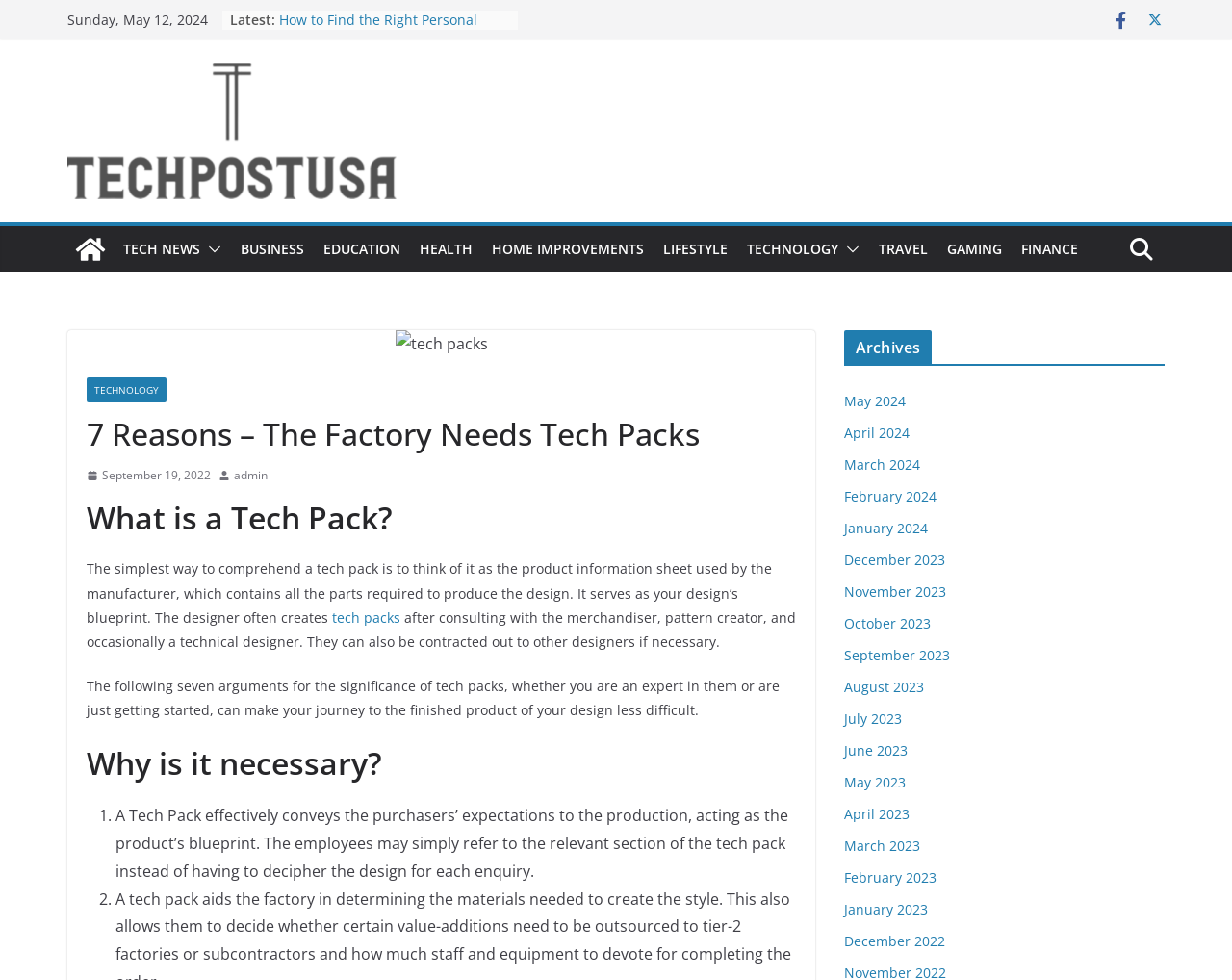Locate and generate the text content of the webpage's heading.

7 Reasons – The Factory Needs Tech Packs 